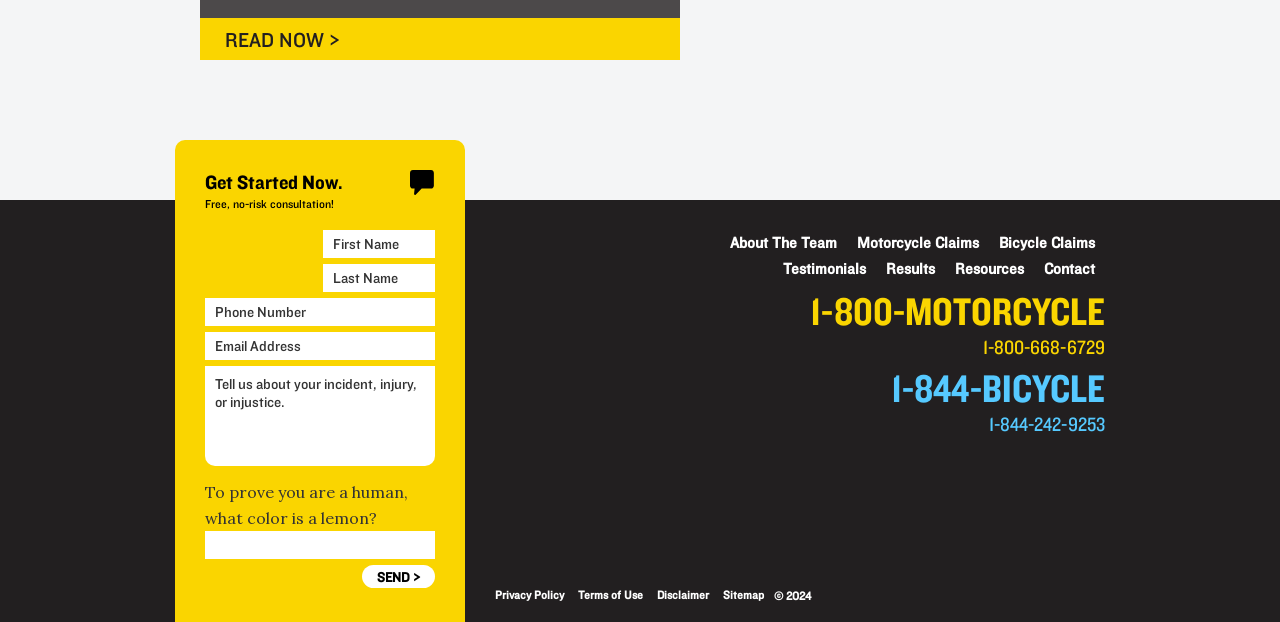What is the copyright year mentioned on this webpage?
Refer to the image and provide a thorough answer to the question.

The webpage has a copyright notice at the bottom with the year 2024, indicating that the content is copyrighted until that year.